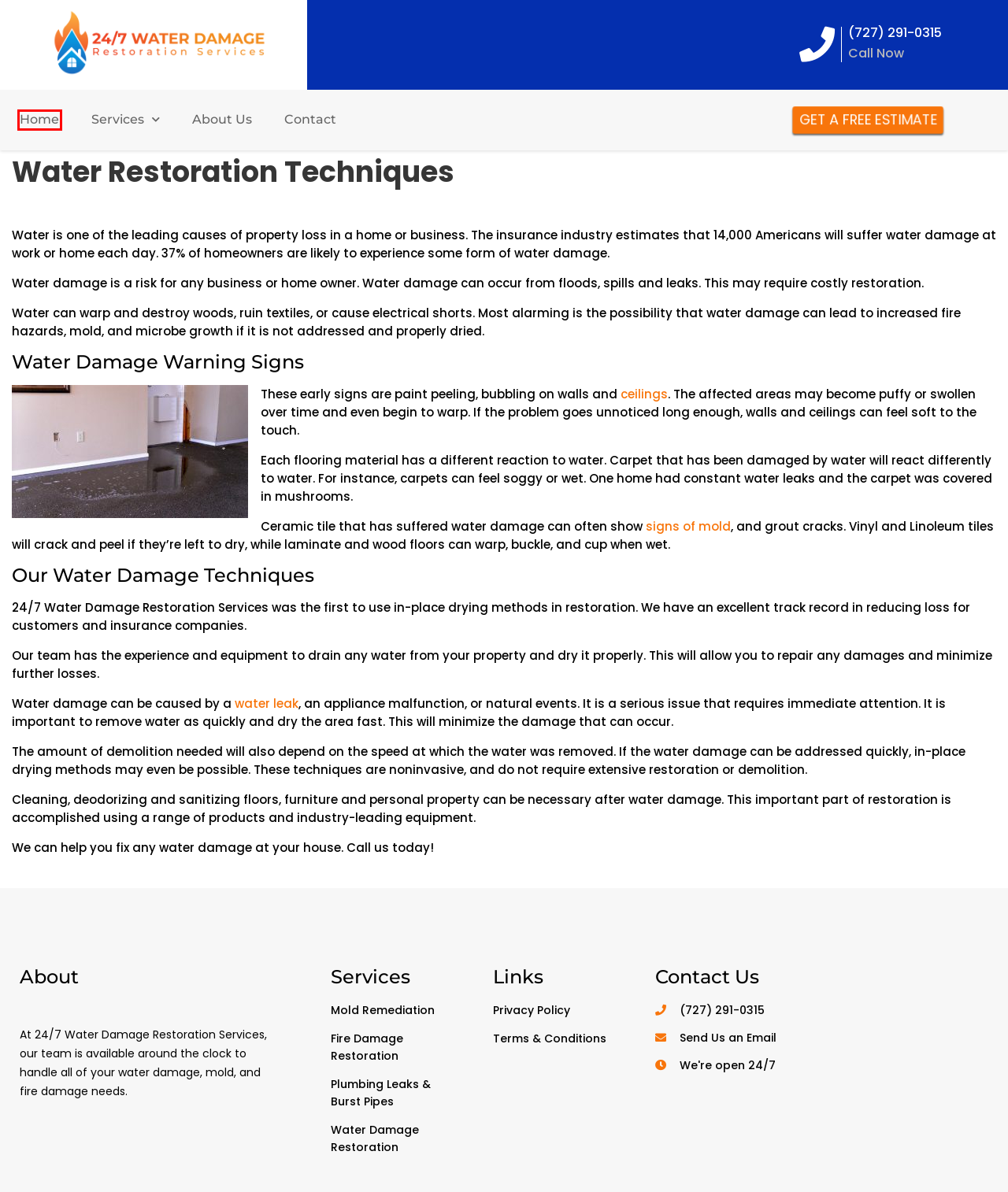You are given a screenshot of a webpage with a red bounding box around an element. Choose the most fitting webpage description for the page that appears after clicking the element within the red bounding box. Here are the candidates:
A. Fire Damage Restoration – 24/7 Water Damage Restoration Services
B. 24/7 Water Damage Restoration Services
C. Privacy Policy – 24/7 Water Damage Restoration Services
D. About Us – 24/7 Water Damage Restoration Services
E. Water Damage Restoration – 24/7 Water Damage Restoration Services
F. Terms & Conditions – 24/7 Water Damage Restoration Services
G. Mold Remediation – 24/7 Water Damage Restoration Services
H. Plumbing Leaks & Burst Pipes – 24/7 Water Damage Restoration Services

B